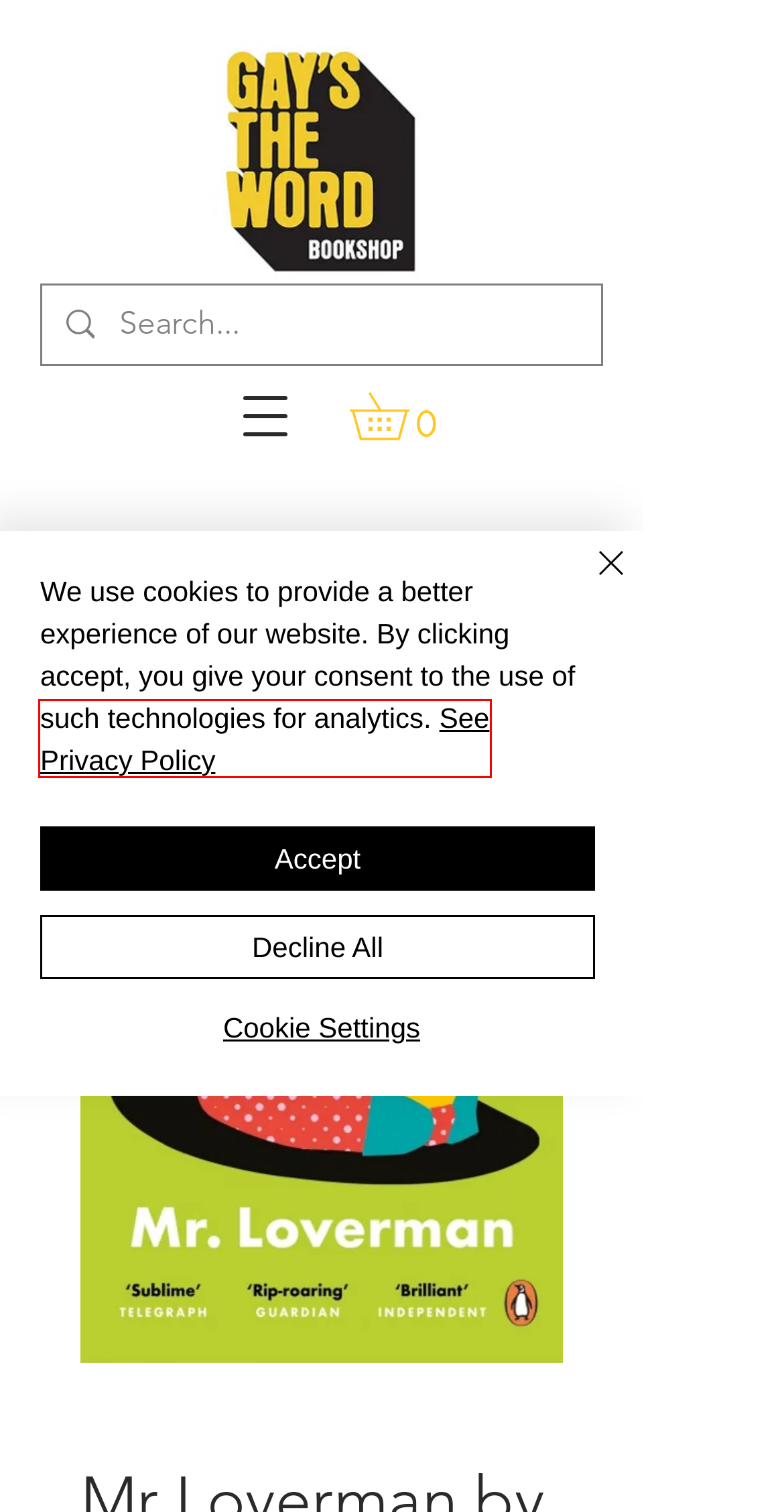You have a screenshot of a webpage with a red bounding box around a UI element. Determine which webpage description best matches the new webpage that results from clicking the element in the bounding box. Here are the candidates:
A. Pre Order Books | Gay's The Word
B. Gay's The Word | The UK's Oldest LGBT+ Bookshop | London, England
C. Contact | Gay's The Word
D. Shipping & Returns | Gay's The Word
E. LGSM T-shirt | Gay's The Word
F. Shop Books | Gay's The Word
G. Privacy Policy | Gay's The Word
H. Visit | Gay's The Word

G